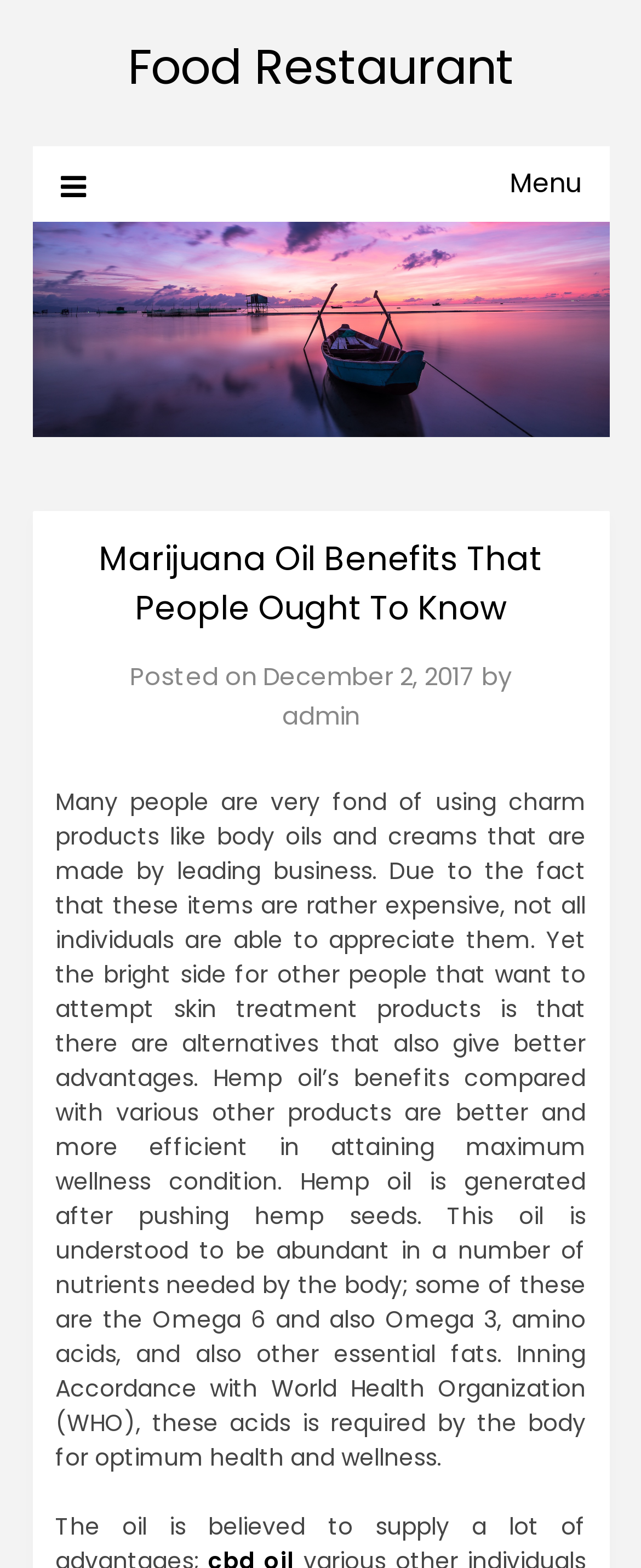Using the format (top-left x, top-left y, bottom-right x, bottom-right y), and given the element description, identify the bounding box coordinates within the screenshot: Menu

[0.095, 0.093, 0.905, 0.141]